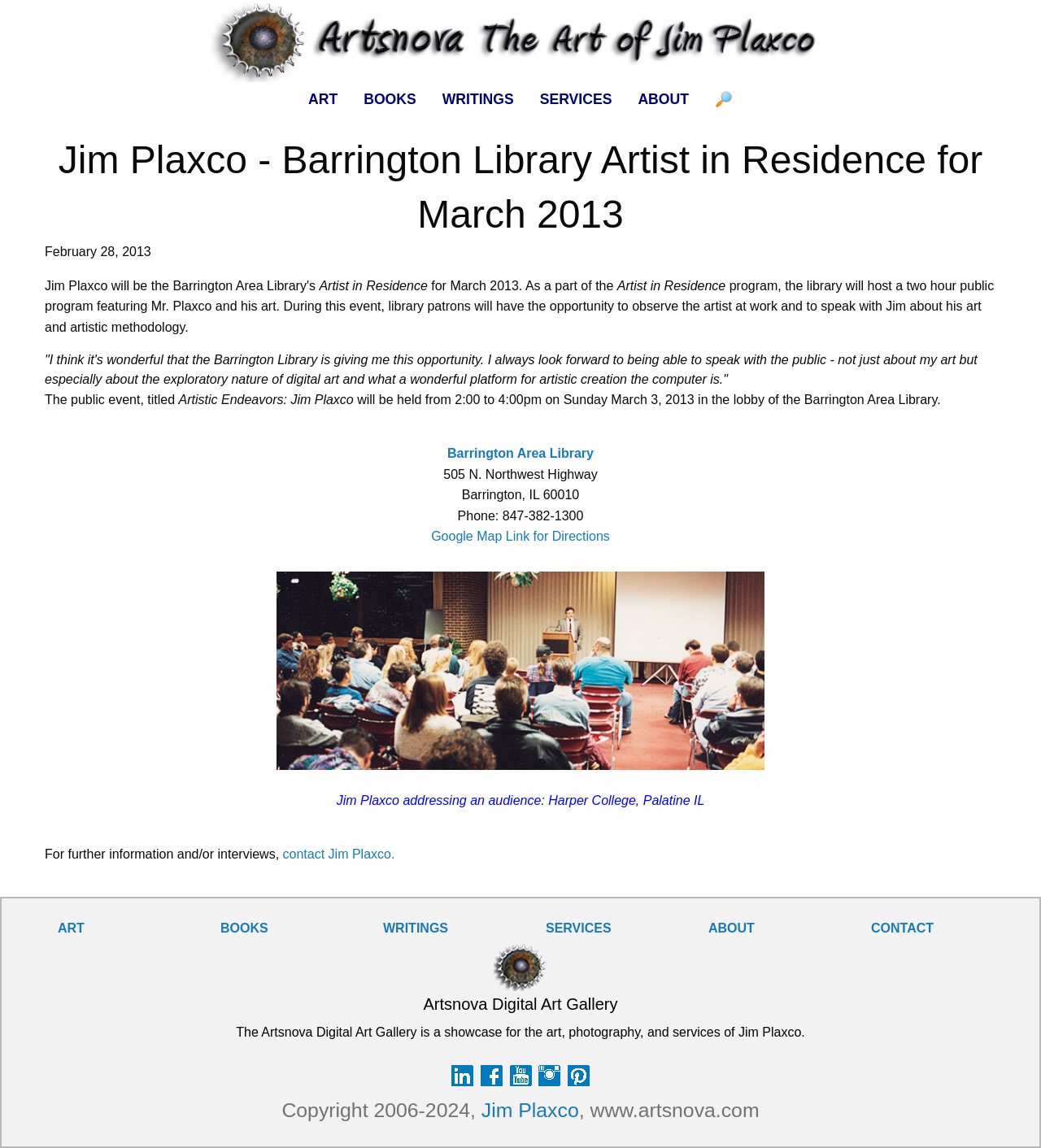Summarize the contents and layout of the webpage in detail.

This webpage is about Jim Plaxco, an artist who will be the Barrington Library Artist in Residence for March 2013. At the top of the page, there is a logo of the Artsnova Digital Art Gallery, which is a showcase for Jim Plaxco's art, photography, and services. Below the logo, there are several links to different sections of the website, including ART, BOOKS, WRITINGS, SERVICES, ABOUT, and a search icon.

The main content of the page is an article about Jim Plaxco's residency at the Barrington Library. The article is headed by a title that announces Jim Plaxco's residency and the dates of the program. Below the title, there is a paragraph that describes the program, which includes a two-hour public event where Jim Plaxco will work on his art and speak with the public about his artistic methodology.

The article also includes a quote from Jim Plaxco, who expresses his enthusiasm for the opportunity to speak with the public about his art. Further down, there is information about the public event, including the date, time, and location, as well as a link to the Barrington Area Library's website and its address, phone number, and a link to a Google Map for directions.

On the right side of the article, there is an image of Jim Plaxco addressing an audience at Harper College in Palatine, IL. Below the image, there is a paragraph that provides further information about the event and an opportunity to contact Jim Plaxco for interviews.

At the bottom of the page, there is a footer section that includes links to different sections of the website, as well as a heading that displays the Artsnova Digital Art Gallery logo and a brief description of the gallery. Below the logo, there are social media links to Linkedin, Facebook, Youtube, Instagram, and Pinterest, as well as a copyright notice and a link to the website's homepage.